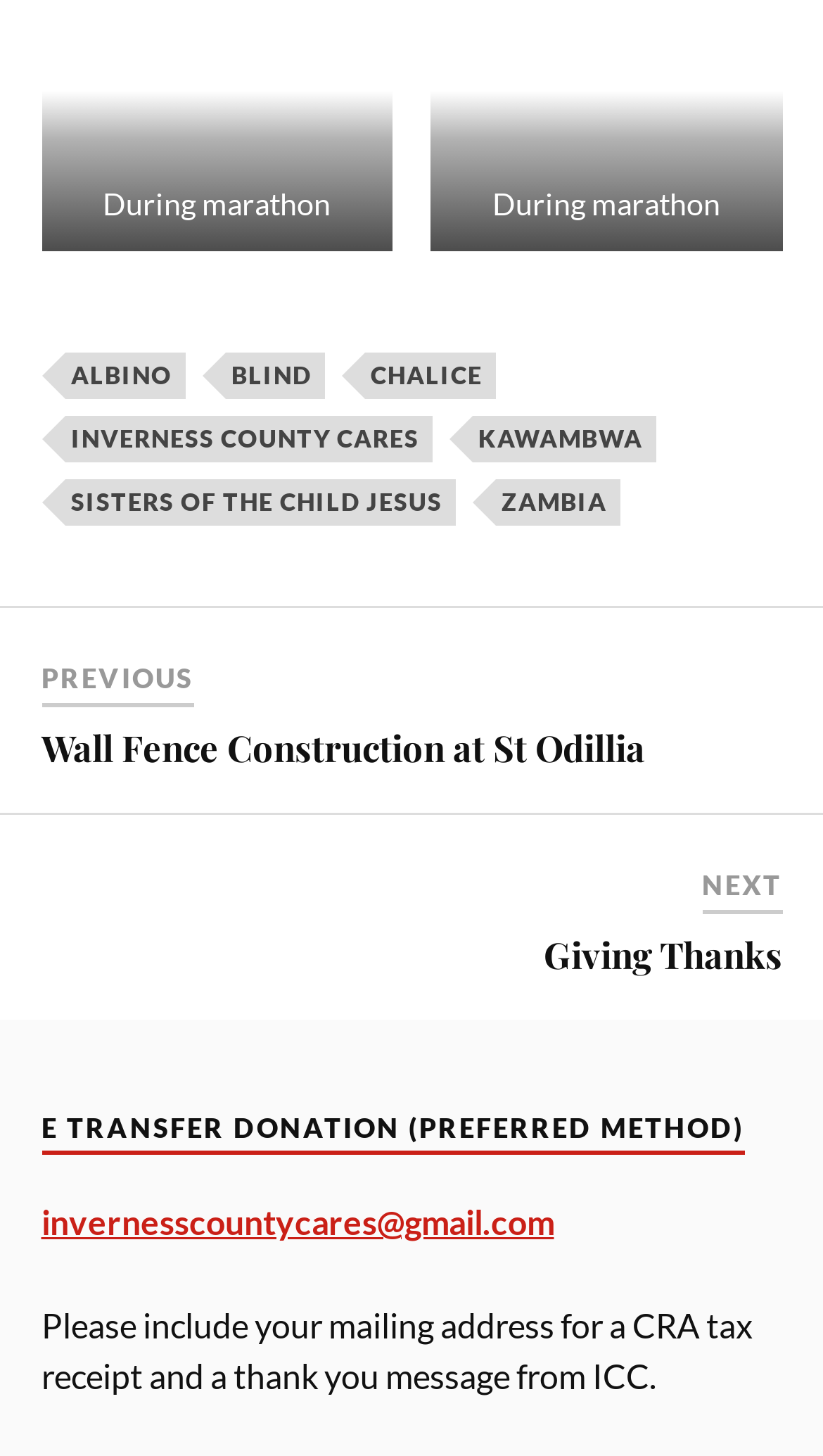What is the email address mentioned on the webpage?
Answer the question with just one word or phrase using the image.

invernesscountycares@gmail.com